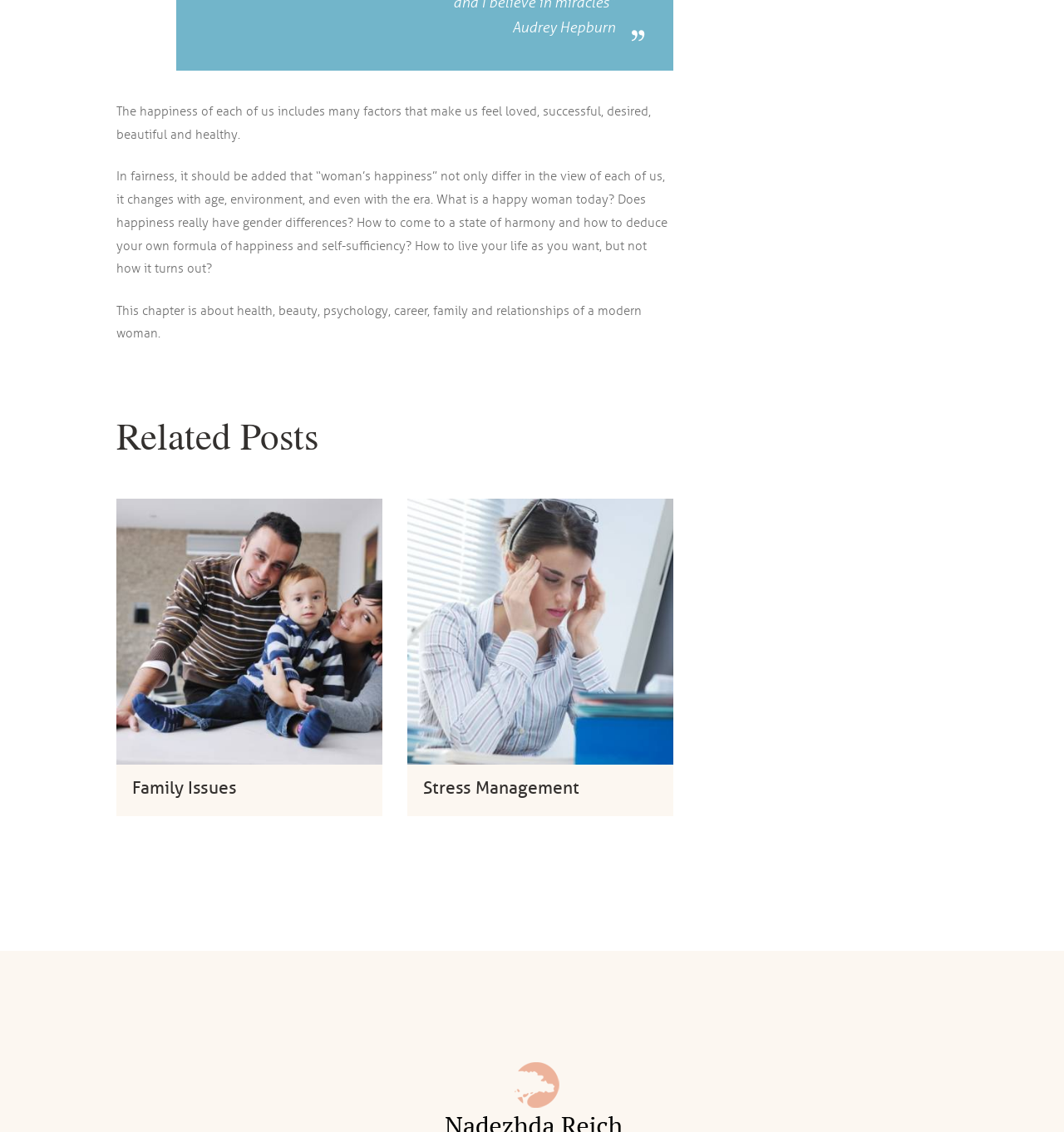Use a single word or phrase to answer the question: 
What is the title of the first related post?

Family Issues